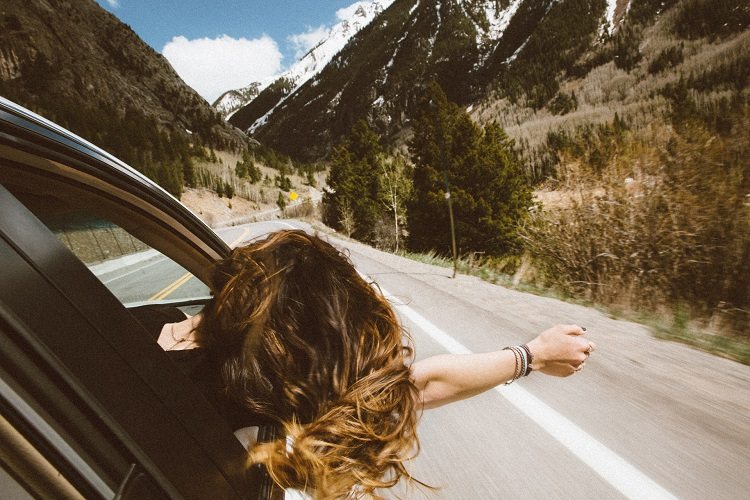What is the color of the sky in the image?
Provide a thorough and detailed answer to the question.

The caption describes the sky as 'bright blue', which indicates that the sky is a vibrant and intense blue color, adding to the overall sense of adventure and freedom in the image.